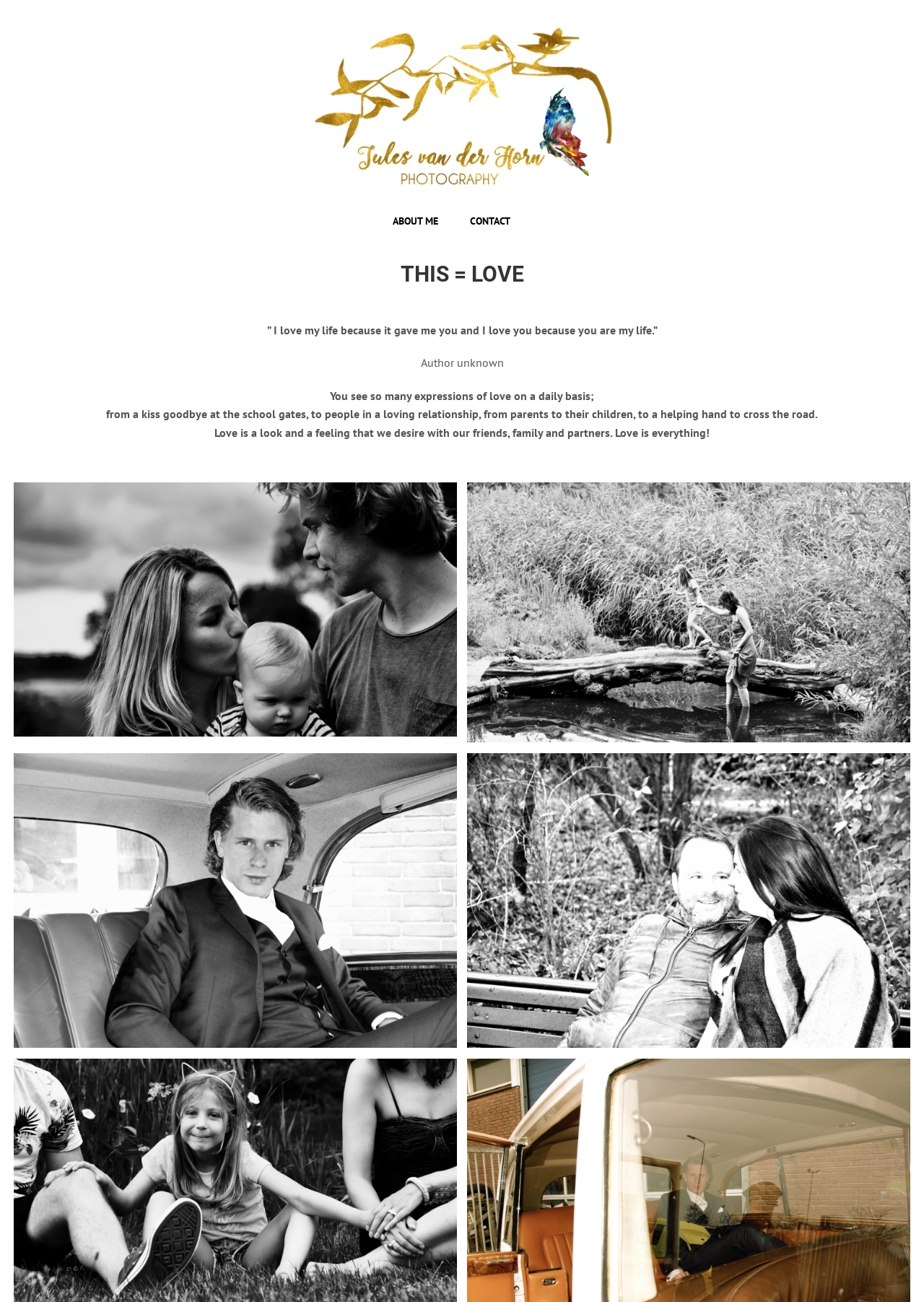What is the purpose of the links at the top?
Provide a fully detailed and comprehensive answer to the question.

The links at the top of the webpage, namely 'ABOUT ME' and 'CONTACT', seem to be navigation links that allow users to access other sections or pages of the website, possibly providing more information about the author or a way to get in touch.